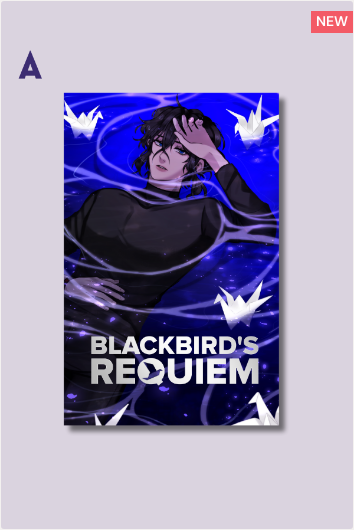Provide a short, one-word or phrase answer to the question below:
What is the color of the title 'BLACKBIRD'S REQUIEM'?

White